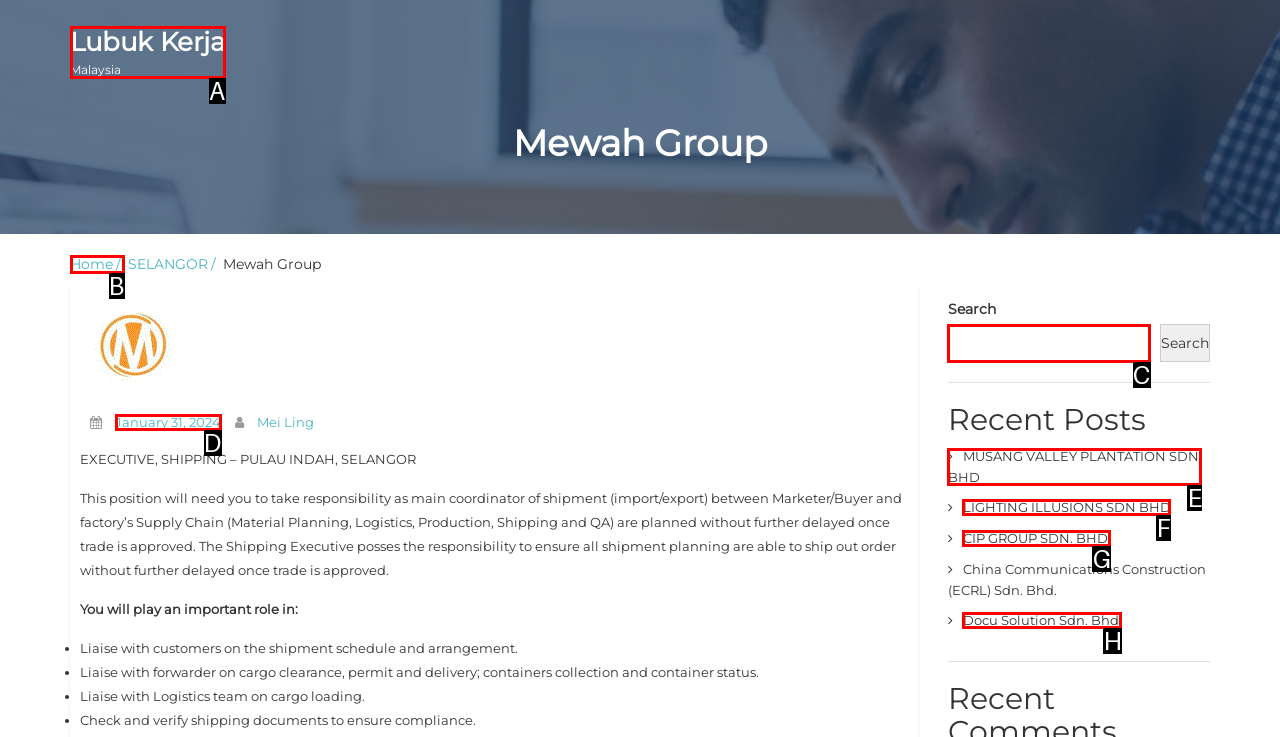From the options shown, which one fits the description: 4 Like? Respond with the appropriate letter.

None